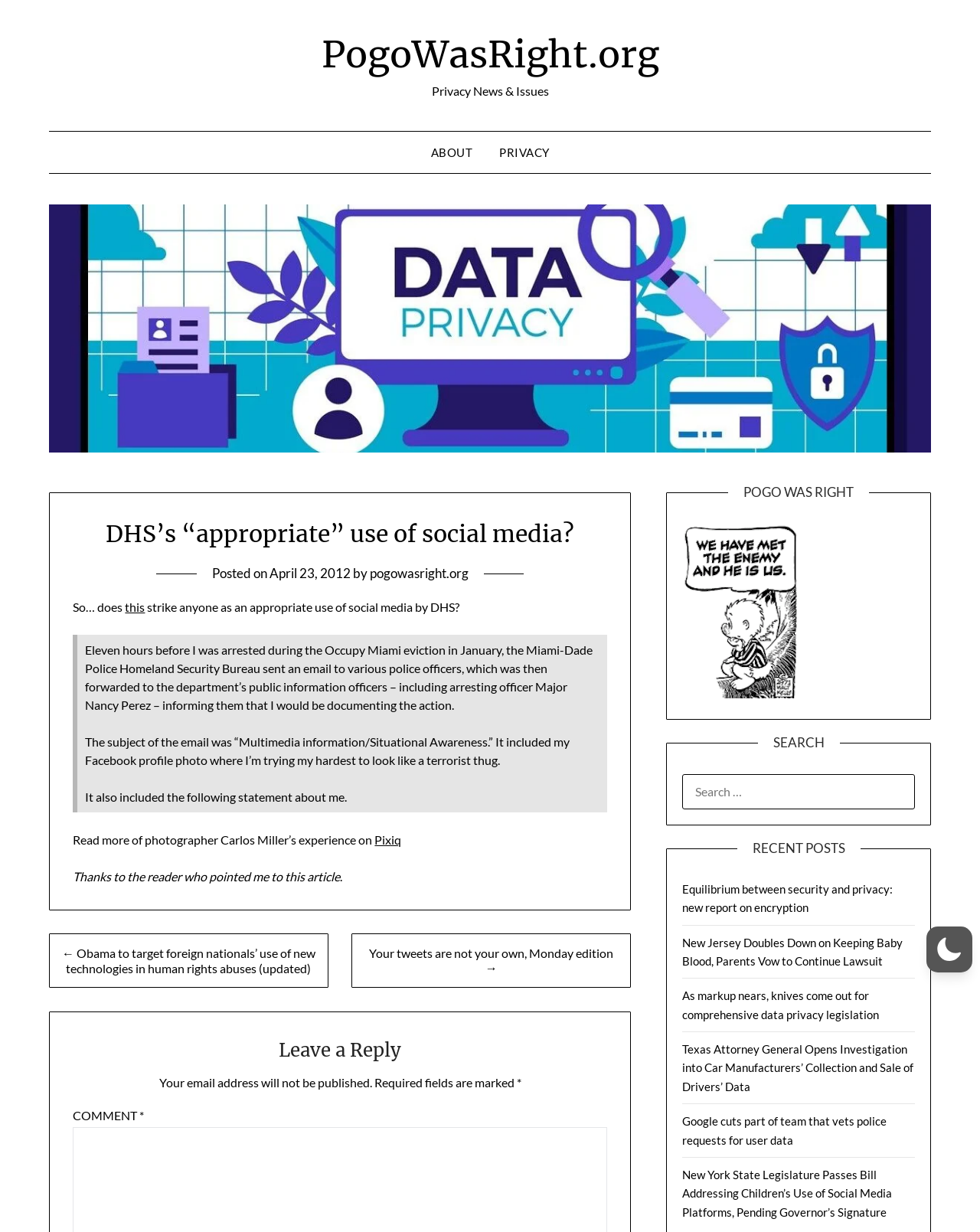Kindly determine the bounding box coordinates of the area that needs to be clicked to fulfill this instruction: "Click the 'ABOUT' link".

[0.427, 0.107, 0.495, 0.141]